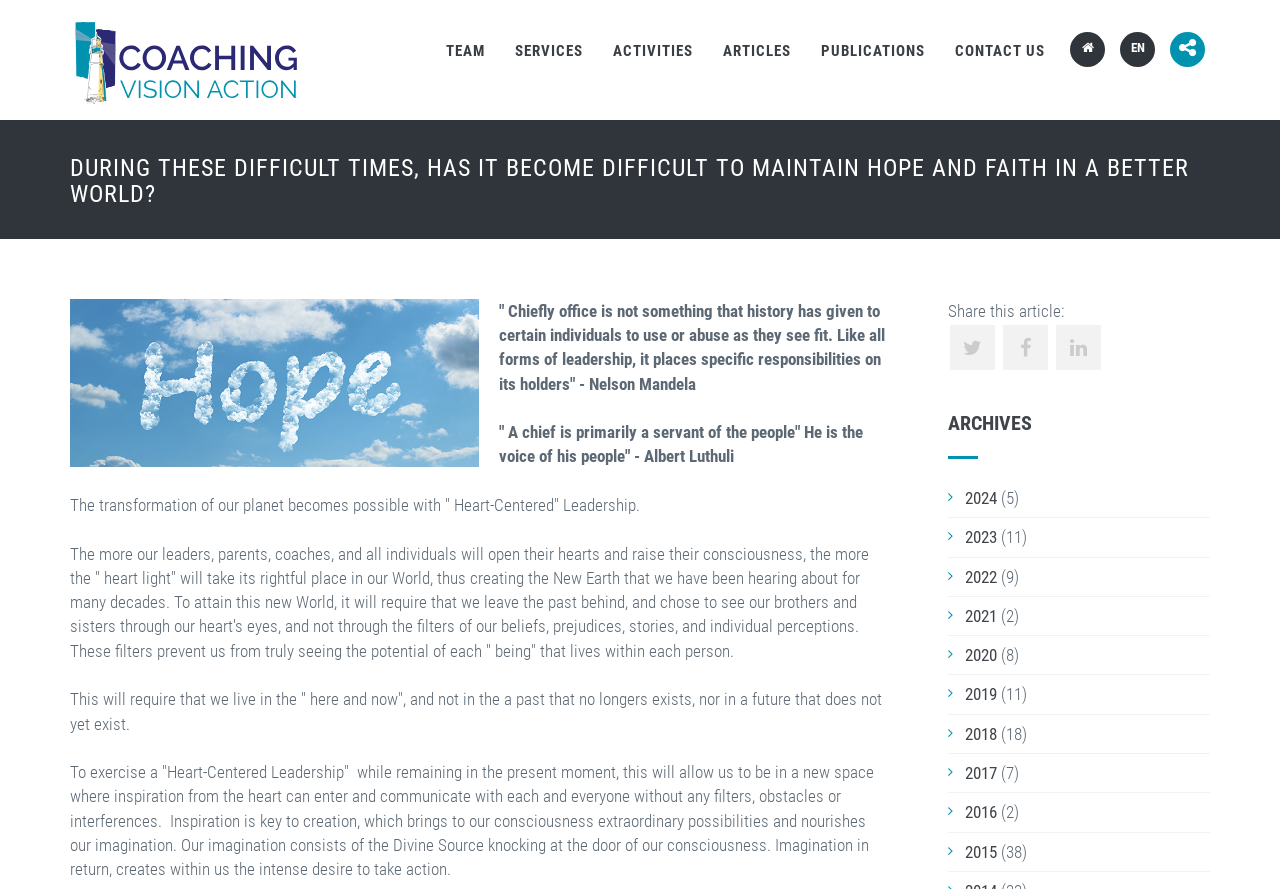Please mark the clickable region by giving the bounding box coordinates needed to complete this instruction: "Read the article about Heart-Centered Leadership".

[0.055, 0.557, 0.5, 0.579]